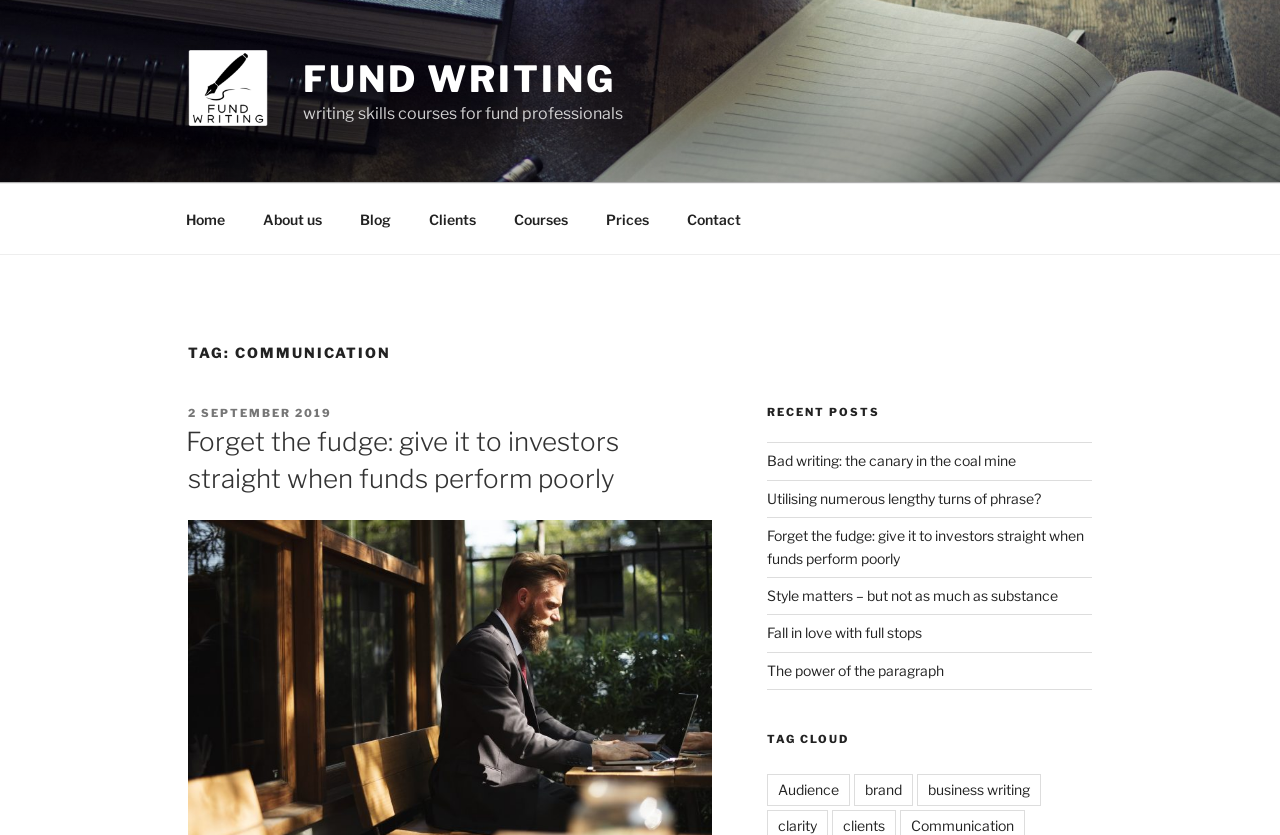Kindly determine the bounding box coordinates for the clickable area to achieve the given instruction: "Click on the 'About us' link".

[0.191, 0.233, 0.265, 0.292]